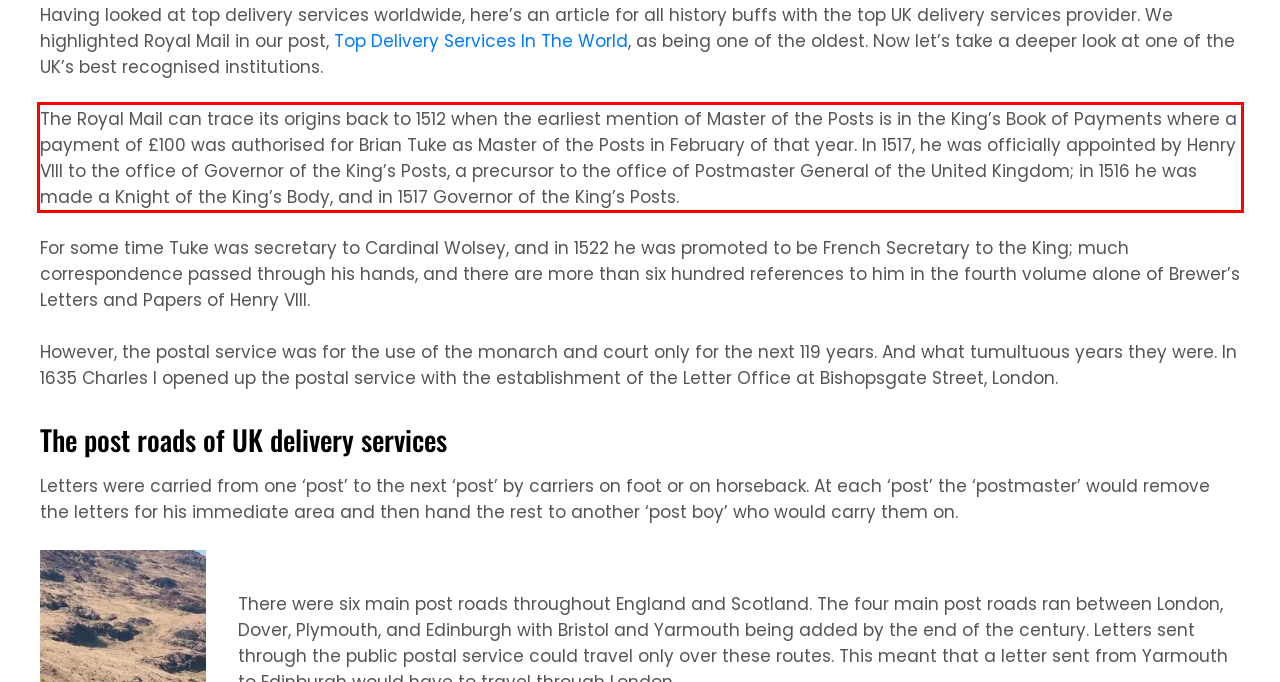Identify the red bounding box in the webpage screenshot and perform OCR to generate the text content enclosed.

The Royal Mail can trace its origins back to 1512 when the earliest mention of Master of the Posts is in the King’s Book of Payments where a payment of £100 was authorised for Brian Tuke as Master of the Posts in February of that year. In 1517, he was officially appointed by Henry VIII to the office of Governor of the King’s Posts, a precursor to the office of Postmaster General of the United Kingdom; in 1516 he was made a Knight of the King’s Body, and in 1517 Governor of the King’s Posts.